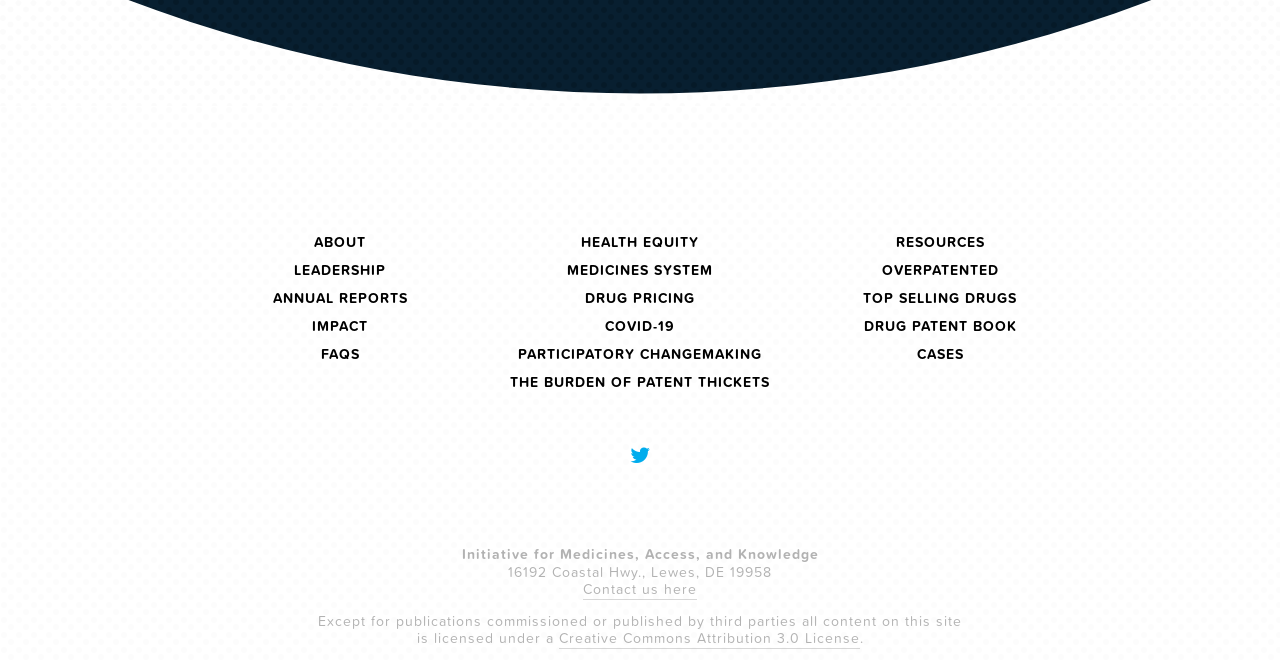Using the webpage screenshot, locate the HTML element that fits the following description and provide its bounding box: "The Burden of Patent Thickets".

[0.398, 0.556, 0.602, 0.598]